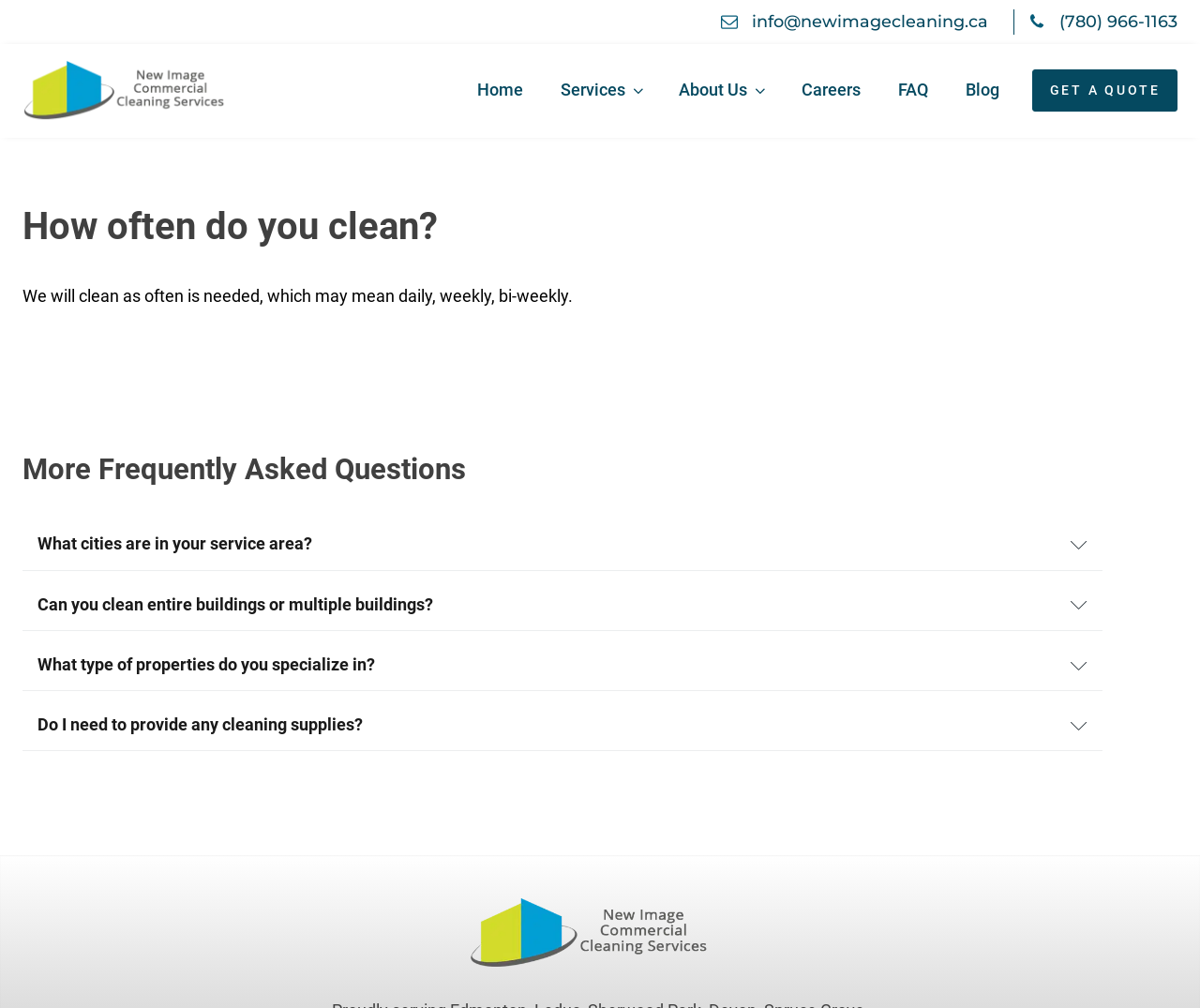What cities are in New Image Commercial Cleaning Services' service area?
Using the screenshot, give a one-word or short phrase answer.

Edmonton, Sherwood Park, Leduc, etc.